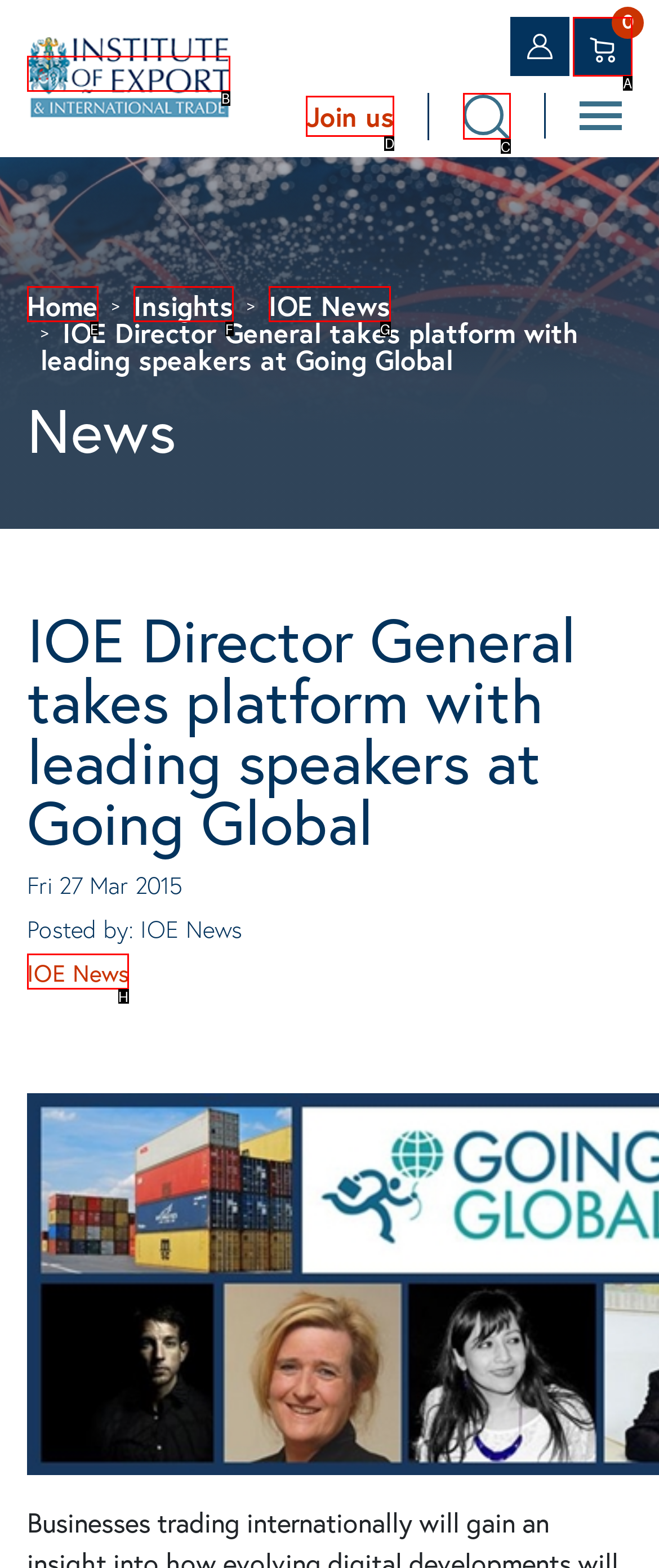Determine the HTML element that best matches this description: Join us from the given choices. Respond with the corresponding letter.

D